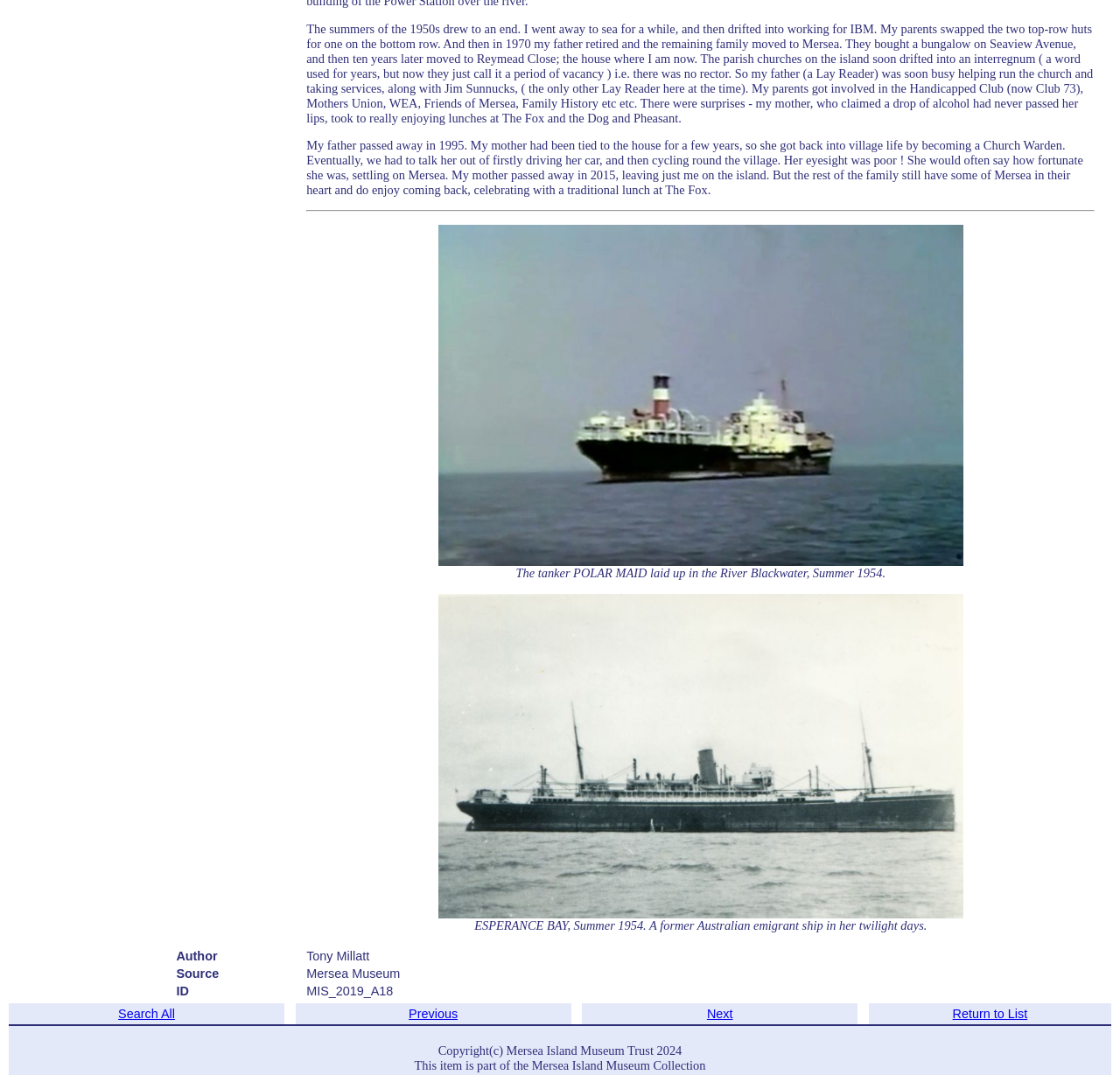Show the bounding box coordinates for the HTML element described as: "Return to List".

[0.85, 0.937, 0.917, 0.95]